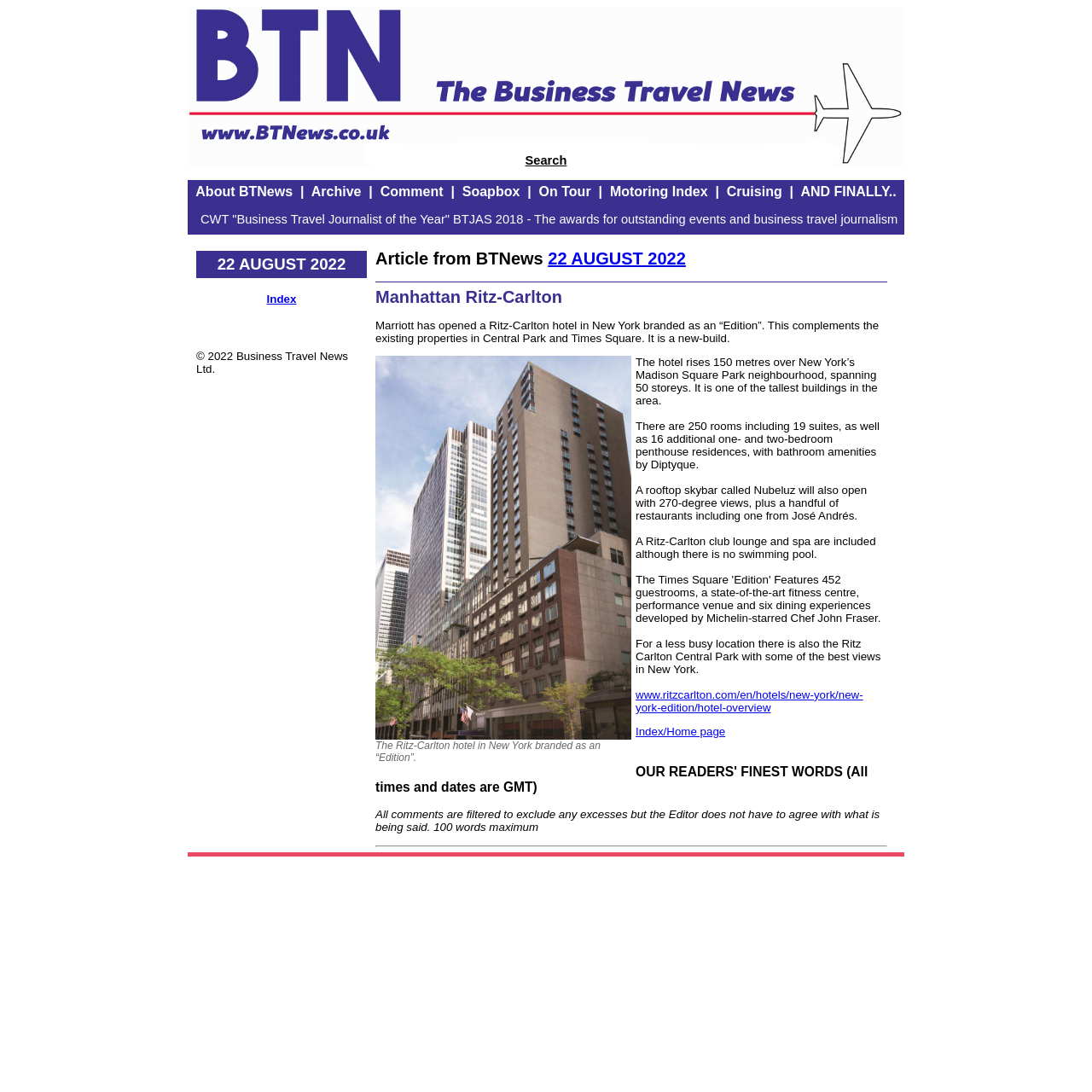Please identify the bounding box coordinates of the area I need to click to accomplish the following instruction: "View testimonials".

None